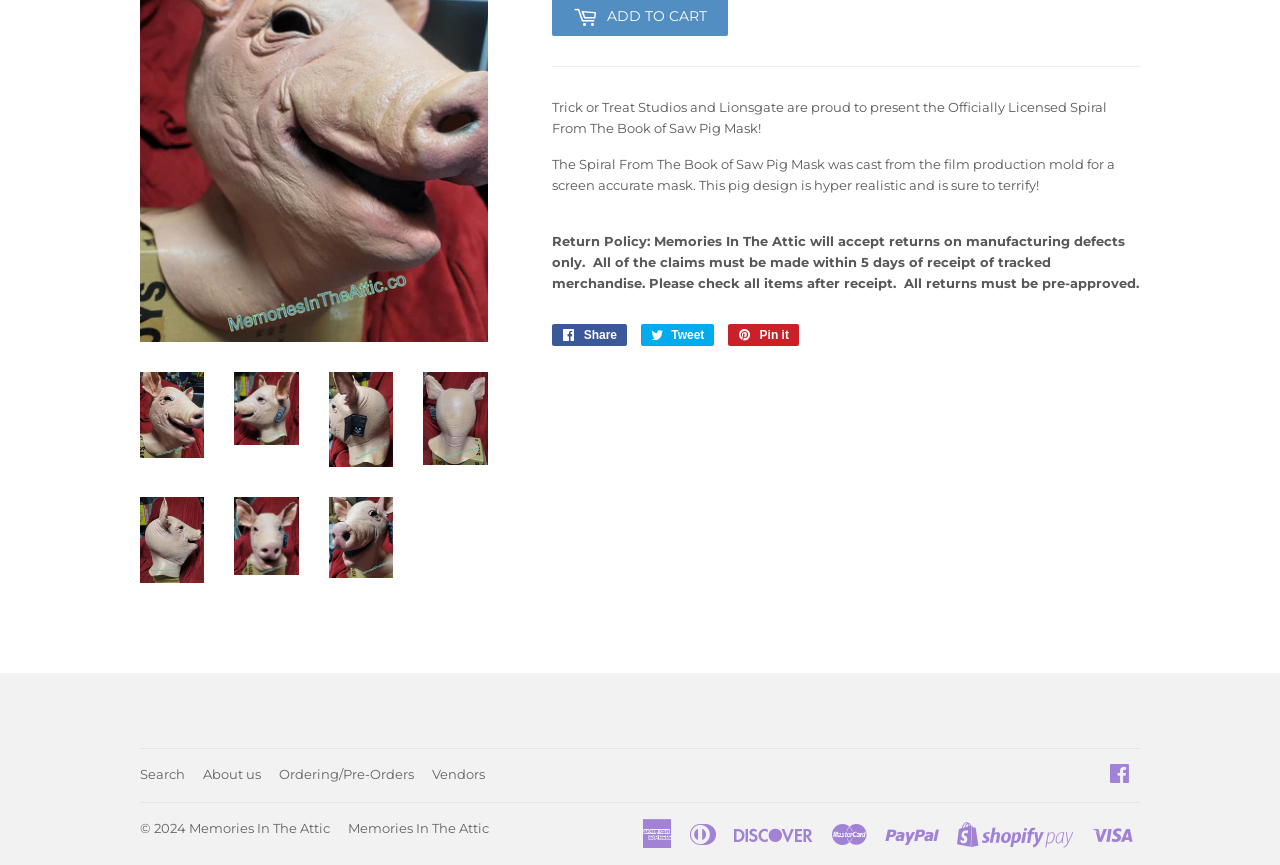Find the coordinates for the bounding box of the element with this description: "Memories In The Attic".

[0.148, 0.948, 0.258, 0.966]